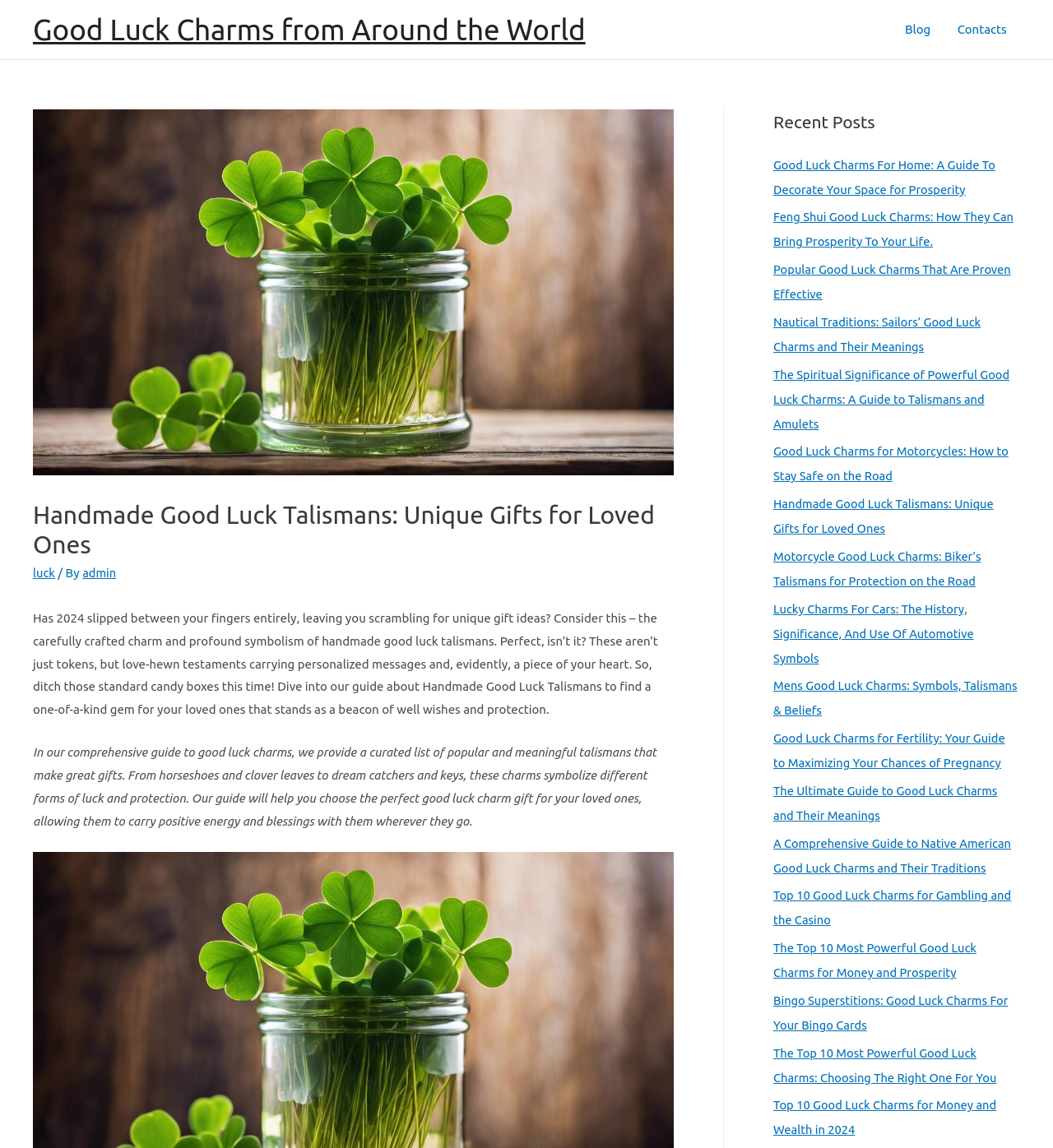Find the bounding box coordinates of the area that needs to be clicked in order to achieve the following instruction: "Discover the 'Top 10 Good Luck Charms for Money and Wealth in 2024'". The coordinates should be specified as four float numbers between 0 and 1, i.e., [left, top, right, bottom].

[0.734, 0.956, 0.951, 0.99]